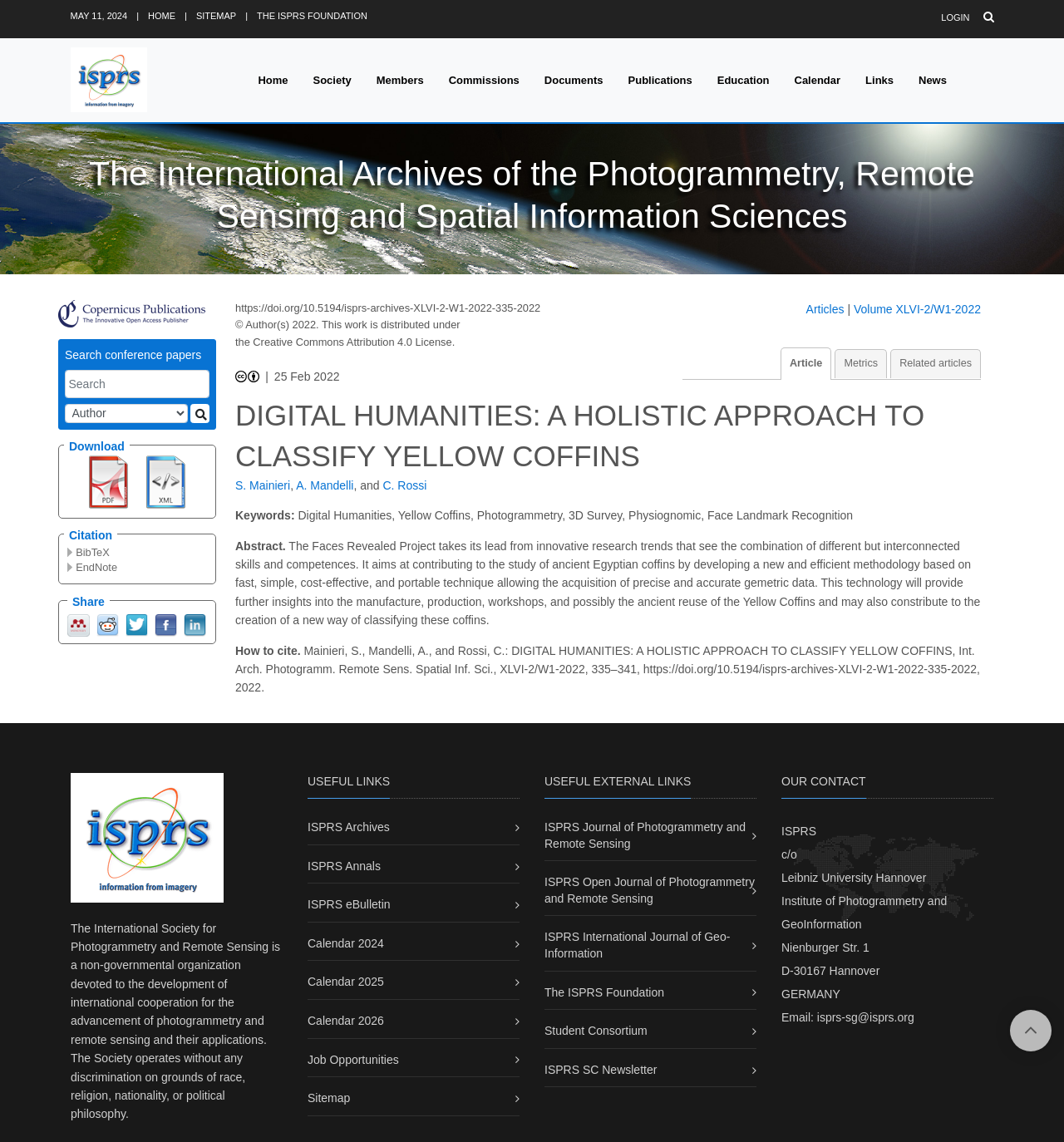Answer the question below in one word or phrase:
What is the purpose of the 'Faces Revealed Project'?

To study ancient Egyptian coffins